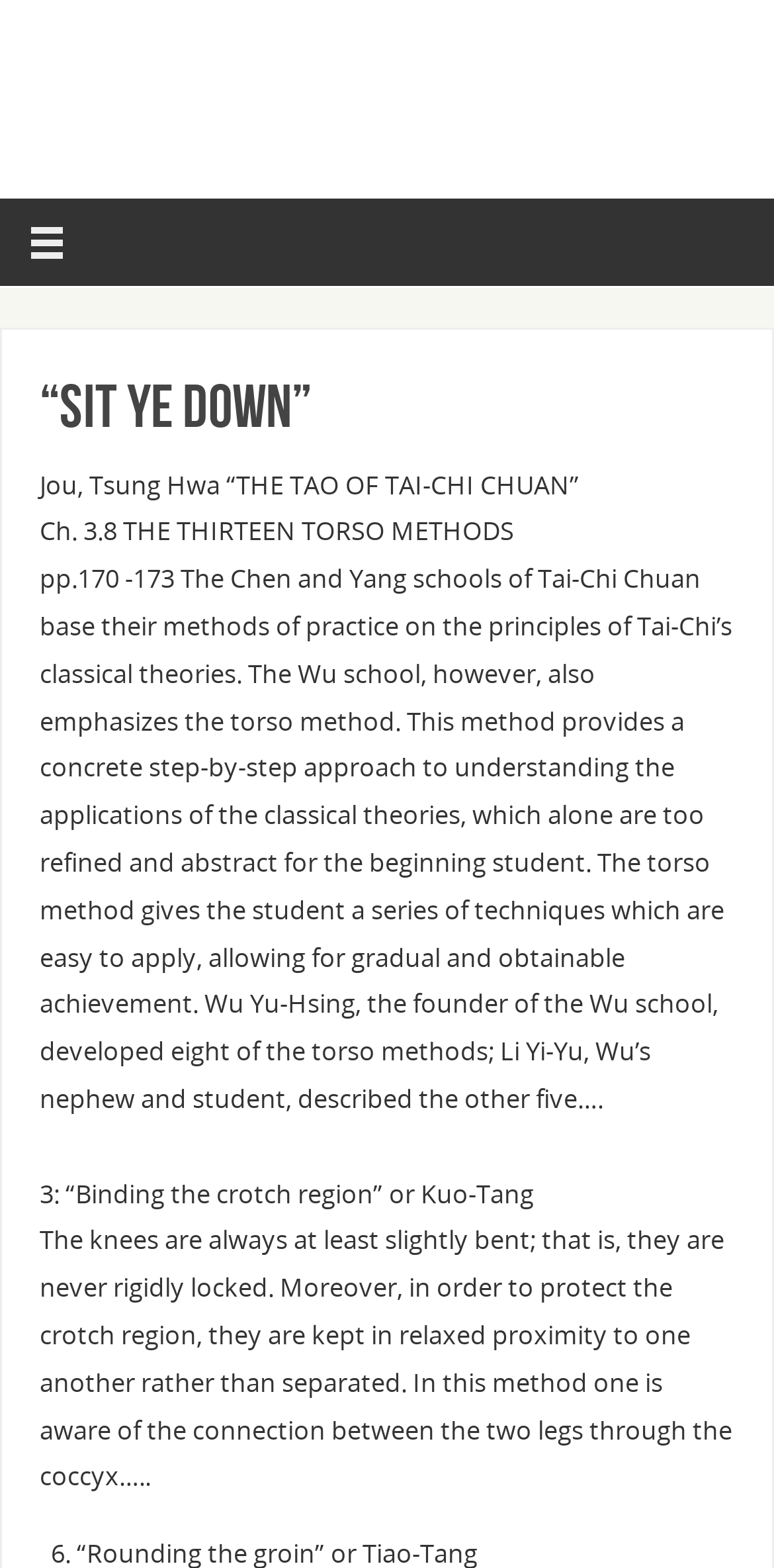Write an exhaustive caption that covers the webpage's main aspects.

The webpage is about Yuan-Chi Tai Chi Chuan, with a focus on the teachings of Jou, Tsung Hwa. At the top, there is a link with an icon, followed by a heading that reads "“sit ye down”". Below the heading, there is a series of paragraphs discussing the principles of Tai-Chi Chuan, specifically the torso methods of the Wu school. 

The first paragraph mentions Jou, Tsung Hwa's book "THE TAO OF TAI-CHI CHUAN" and chapter 3.8, "THE THIRTEEN TORSO METHODS". The following paragraph provides a detailed explanation of the torso method, which is a step-by-step approach to understanding the applications of Tai-Chi's classical theories. 

Further down, there is a subheading "3: “Binding the crotch region” or Kuo-Tang", followed by a paragraph describing this specific torso method, which involves keeping the knees slightly bent and in relaxed proximity to each other to protect the crotch region.